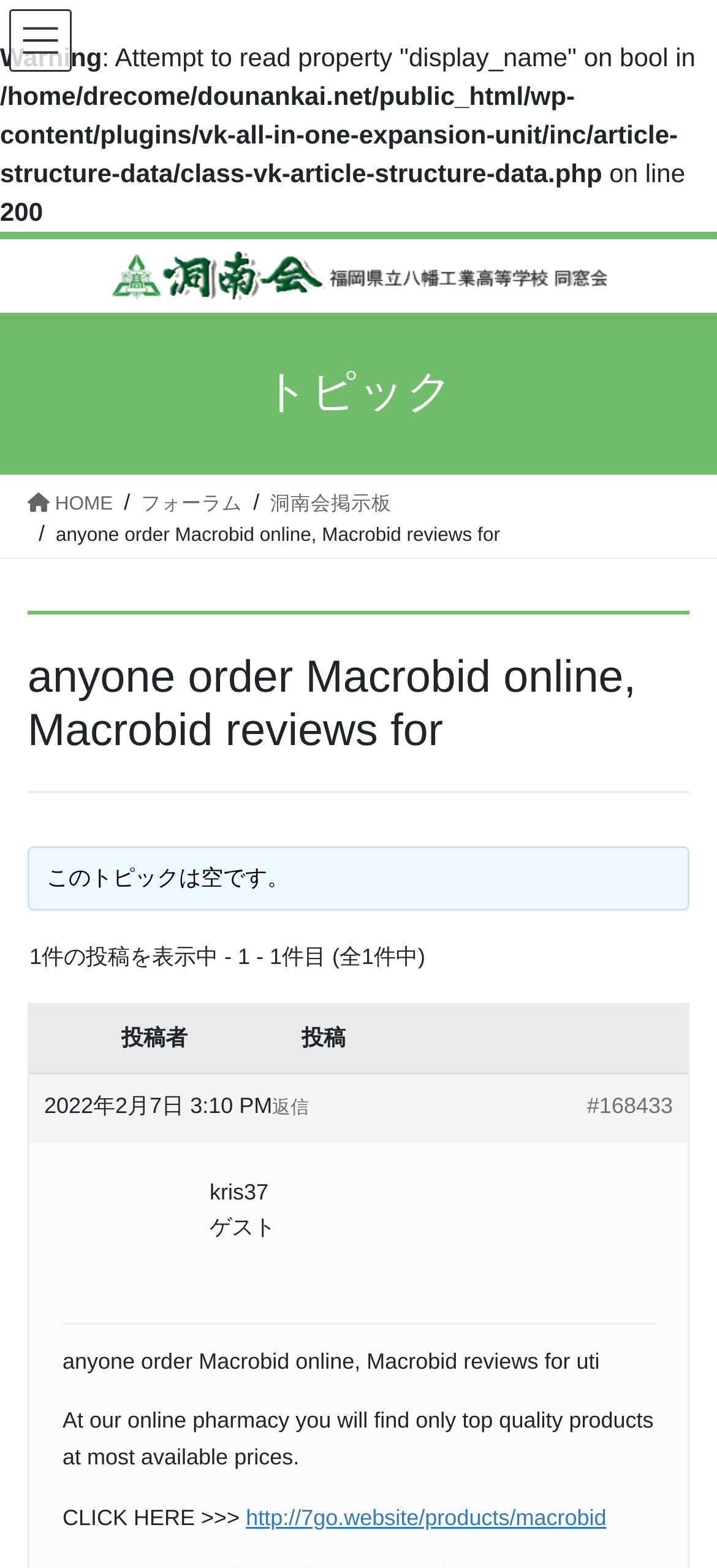What is the topic of this webpage?
Please look at the screenshot and answer in one word or a short phrase.

Macrobid online